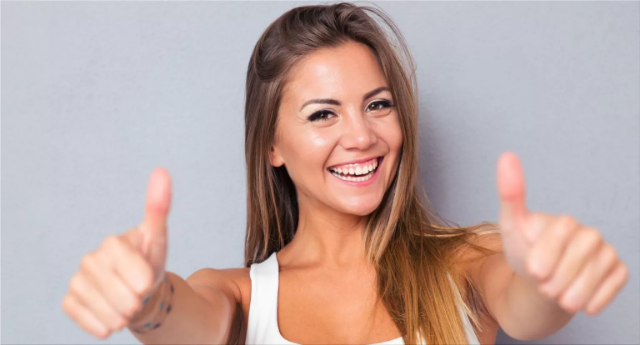What is the woman's hair type? Look at the image and give a one-word or short phrase answer.

Long, flowing